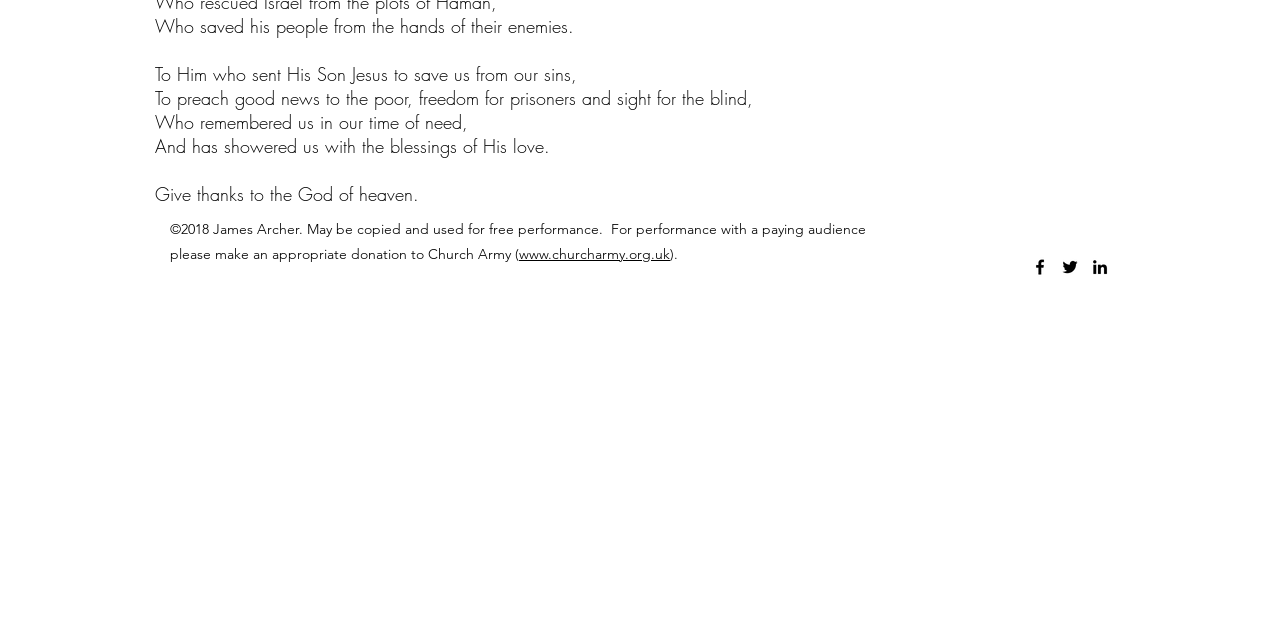Locate the bounding box coordinates of the UI element described by: "www.churcharmy.org.uk". The bounding box coordinates should consist of four float numbers between 0 and 1, i.e., [left, top, right, bottom].

[0.405, 0.383, 0.523, 0.411]